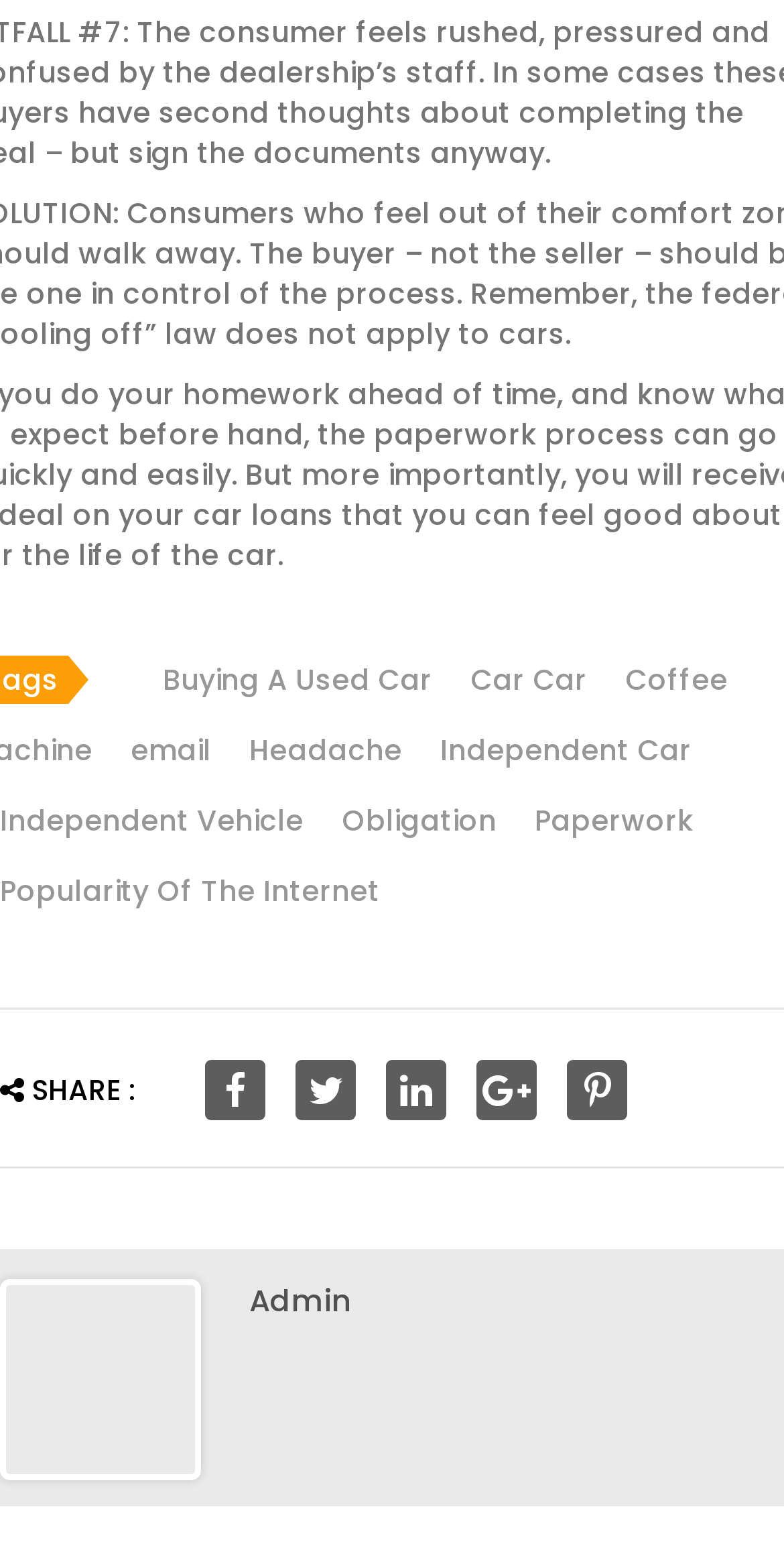Please provide a brief answer to the following inquiry using a single word or phrase:
How many social media links are on the webpage?

5